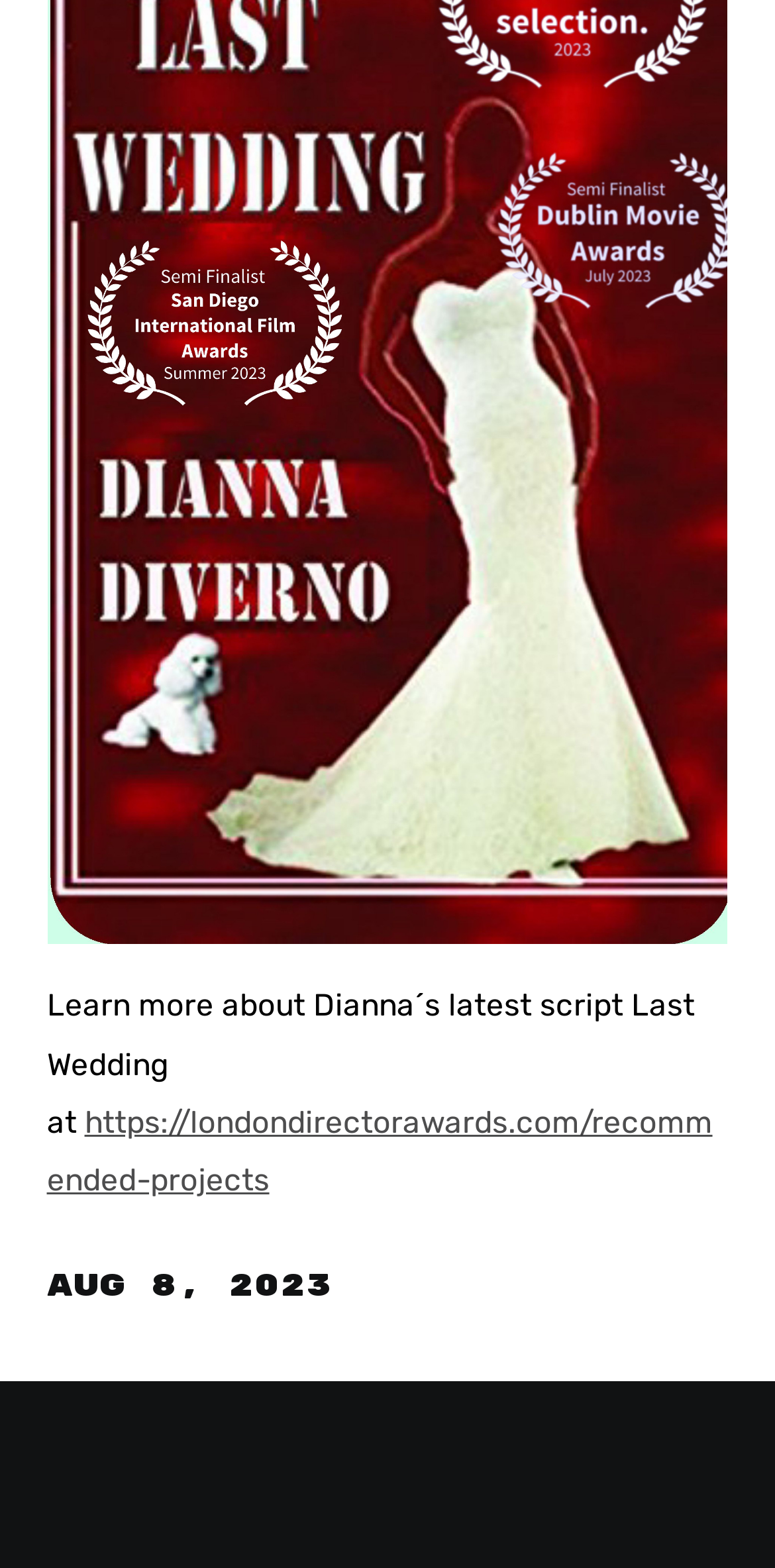Find the bounding box of the UI element described as: "2014". The bounding box coordinates should be given as four float values between 0 and 1, i.e., [left, top, right, bottom].

None